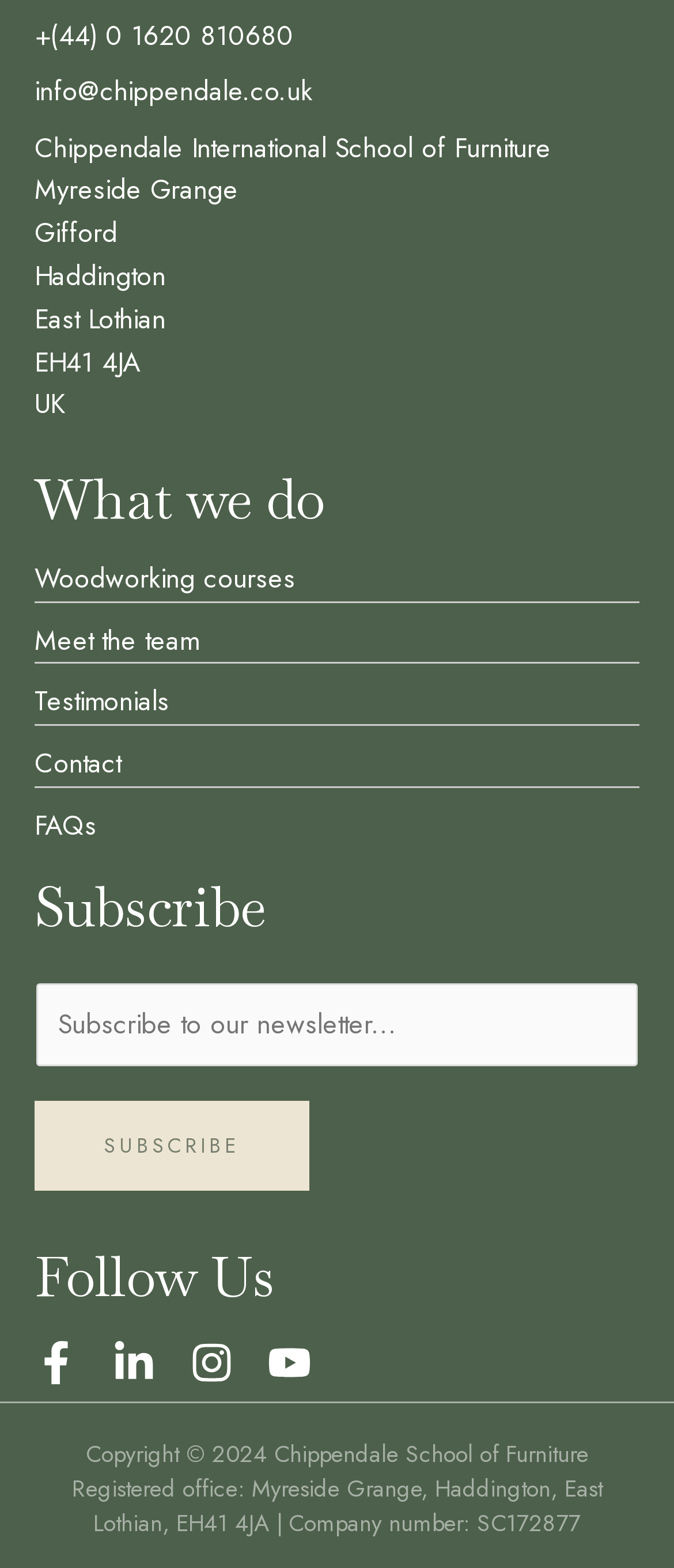Please identify the bounding box coordinates of the clickable area that will allow you to execute the instruction: "Follow us on Facebook".

[0.051, 0.855, 0.115, 0.882]